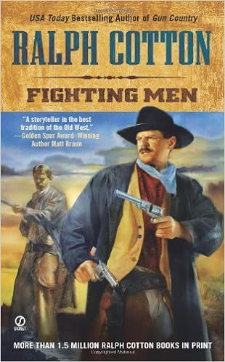Who is the author of the book?
Provide a concise answer using a single word or phrase based on the image.

Ralph Cotton